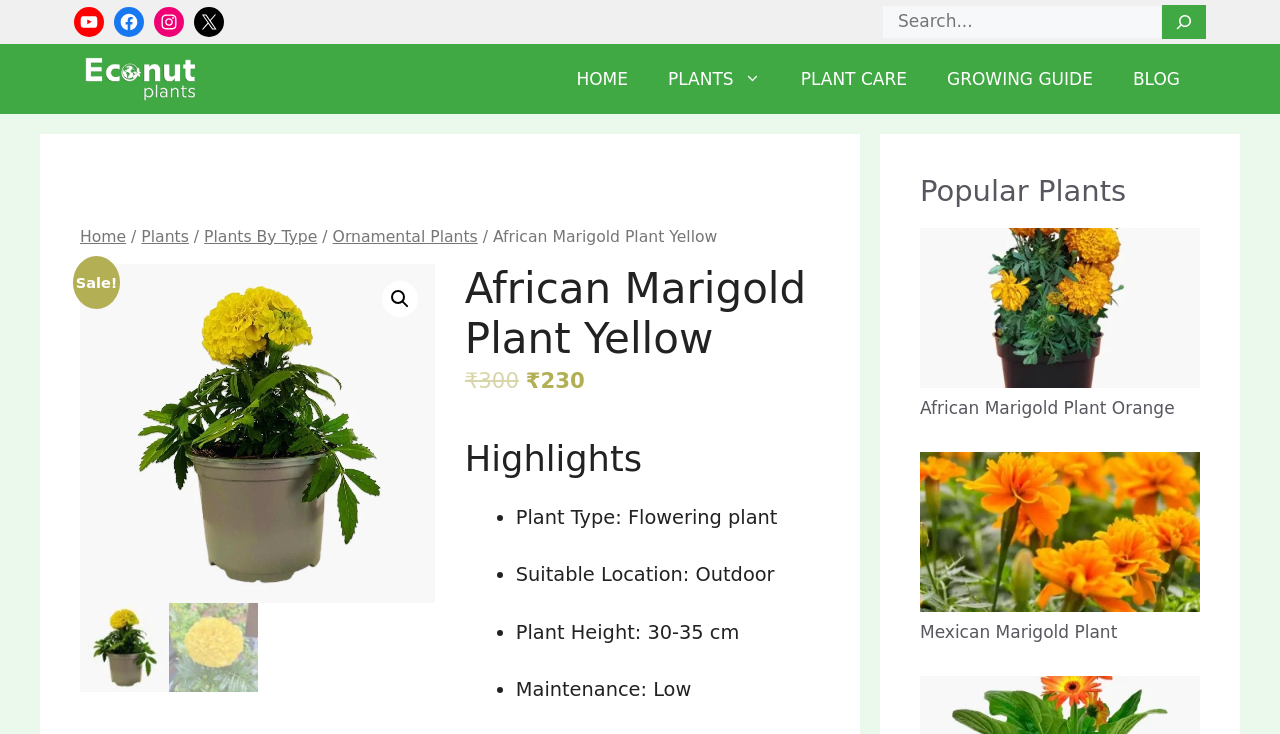Kindly determine the bounding box coordinates for the area that needs to be clicked to execute this instruction: "Click on HOME".

None